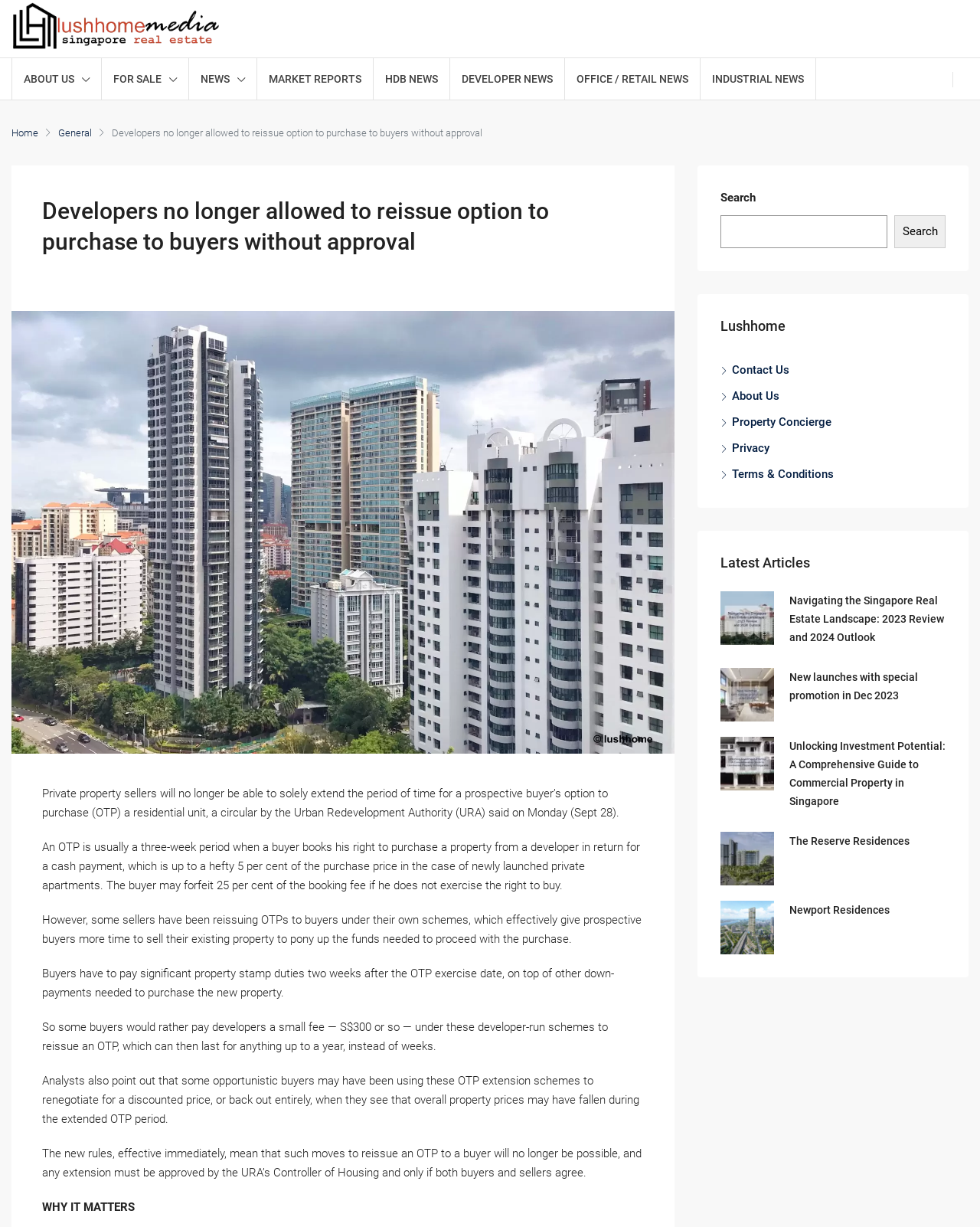Identify the bounding box of the HTML element described as: "The Reserve Residences".

[0.805, 0.68, 0.928, 0.69]